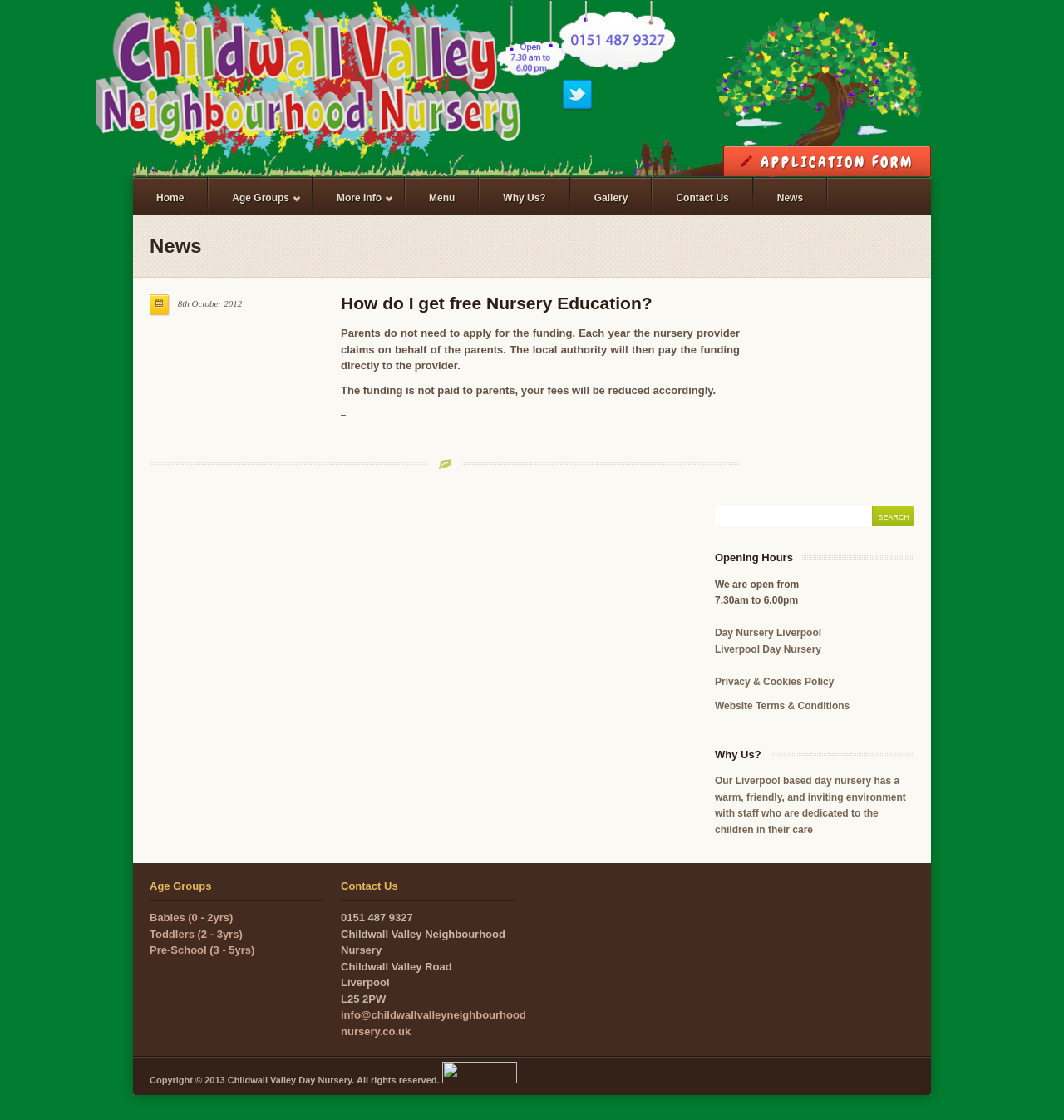Find the bounding box of the element with the following description: "Gallery". The coordinates must be four float numbers between 0 and 1, formatted as [left, top, right, bottom].

[0.536, 0.158, 0.612, 0.195]